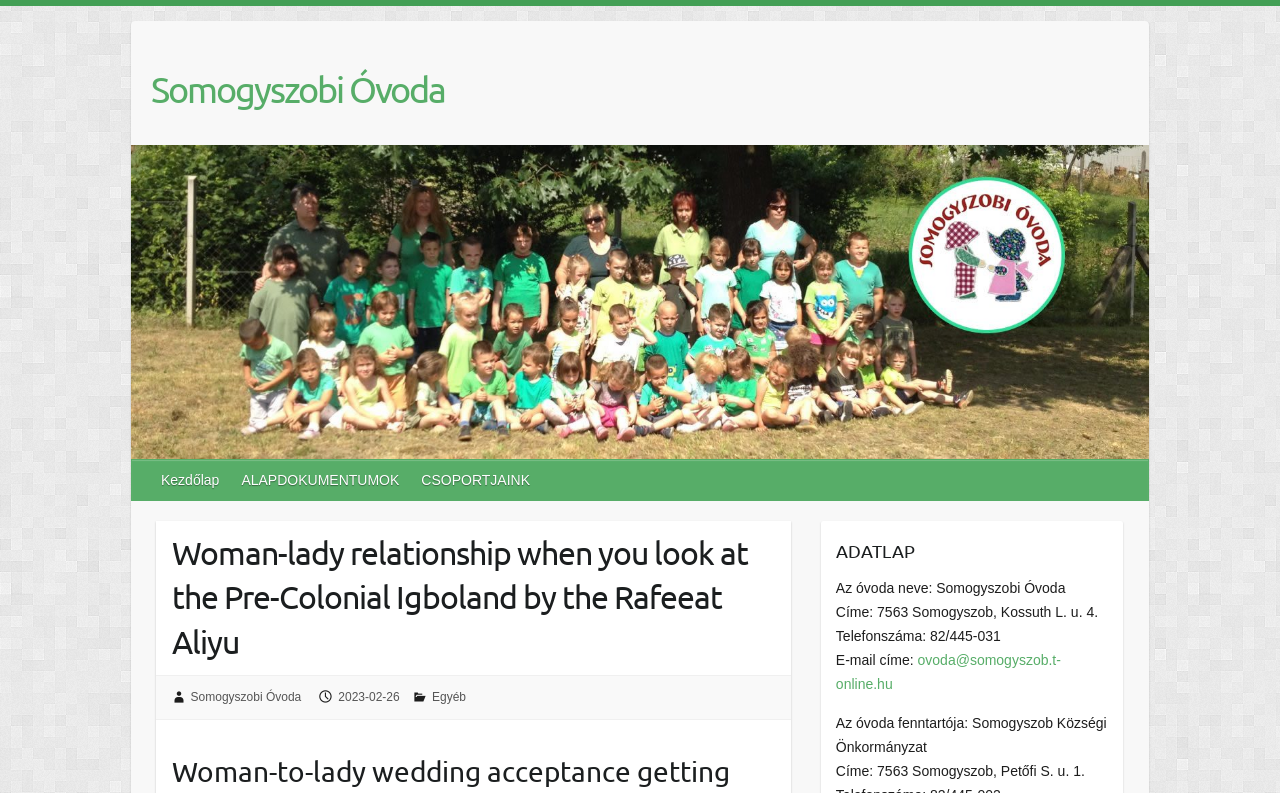What is the name of the fenntartója of the óvoda?
Refer to the image and provide a one-word or short phrase answer.

Somogyszob Községi Önkormányzat